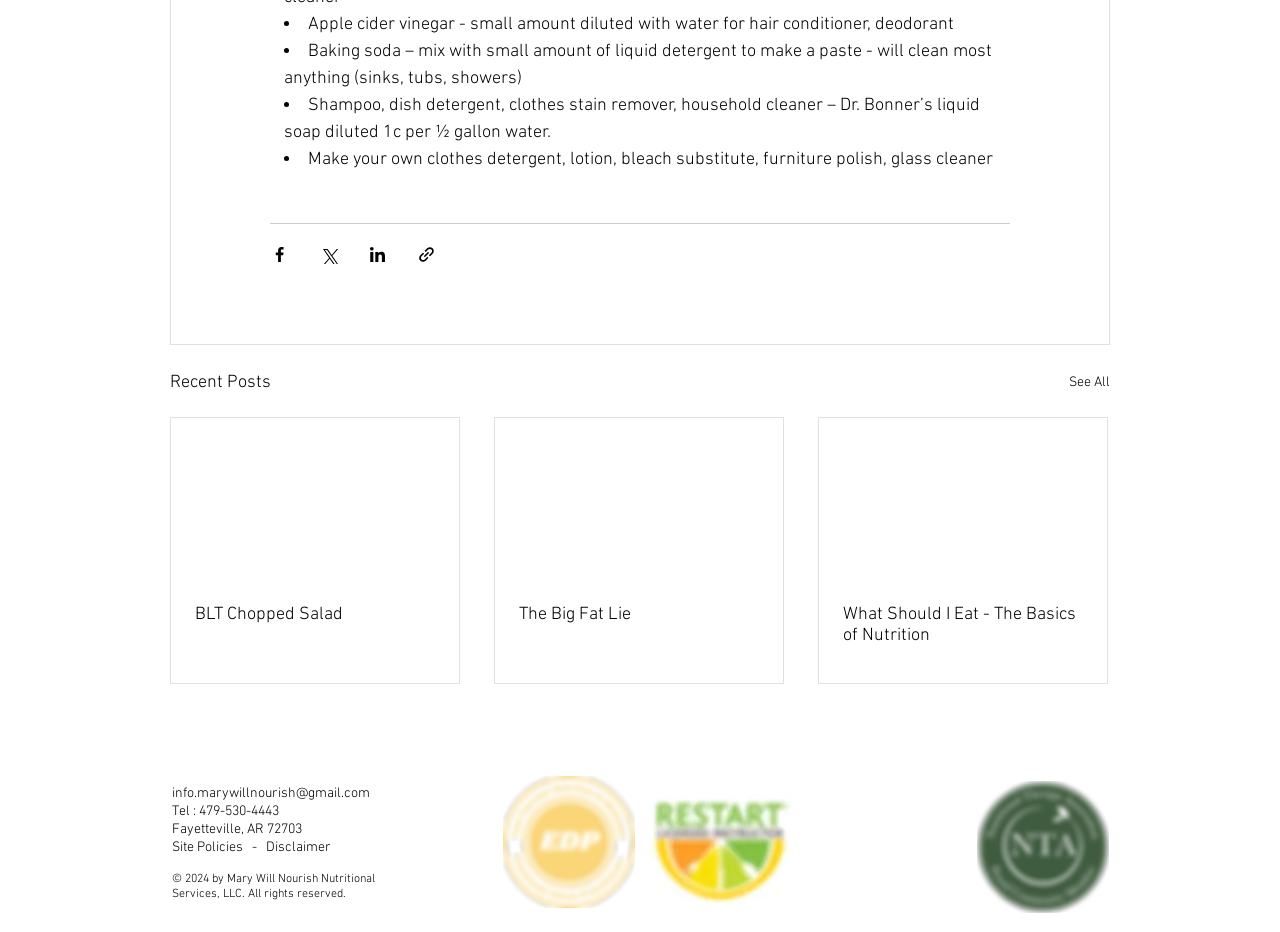Can you provide the bounding box coordinates for the element that should be clicked to implement the instruction: "View site policies"?

[0.134, 0.9, 0.19, 0.919]